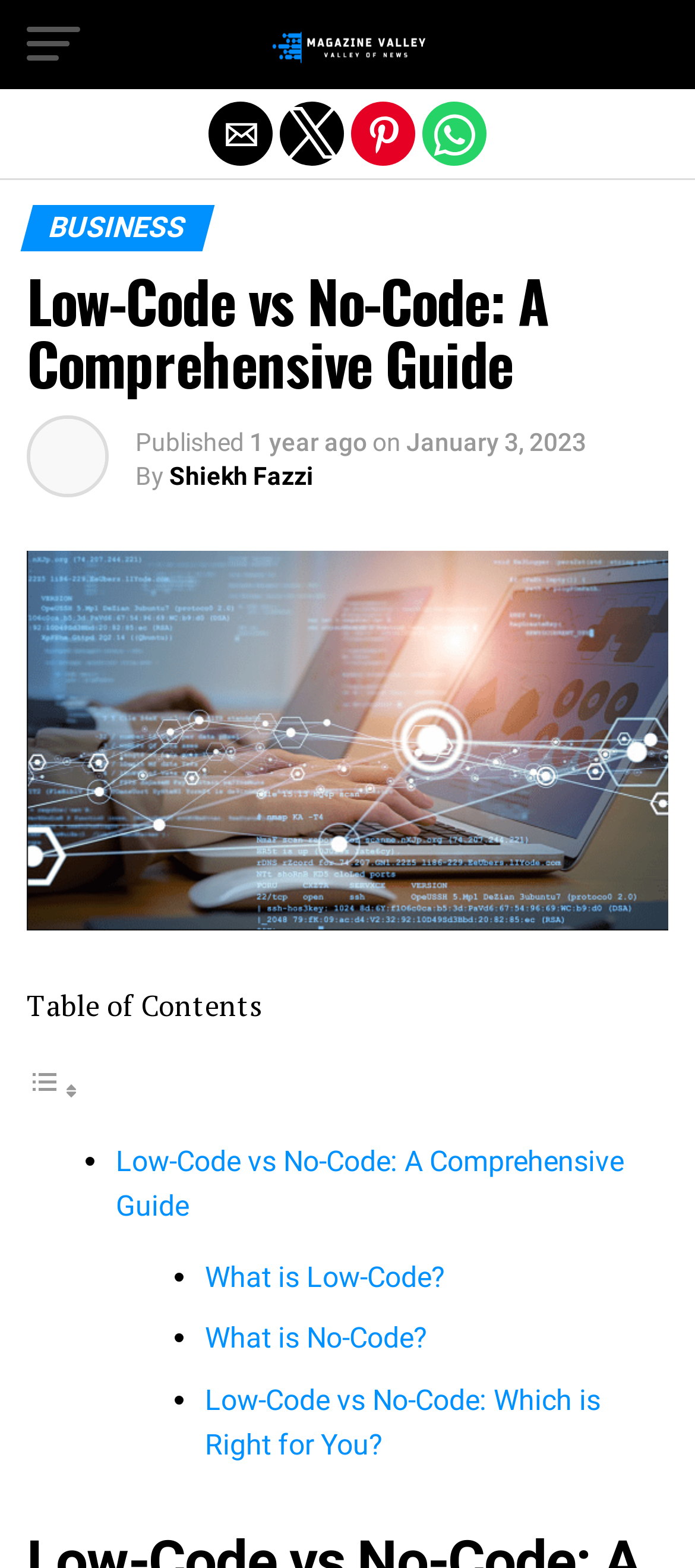When was the article published?
We need a detailed and exhaustive answer to the question. Please elaborate.

The publication date can be found below the title of the article, where it is written as 'Published 1 year ago on January 3, 2023'.